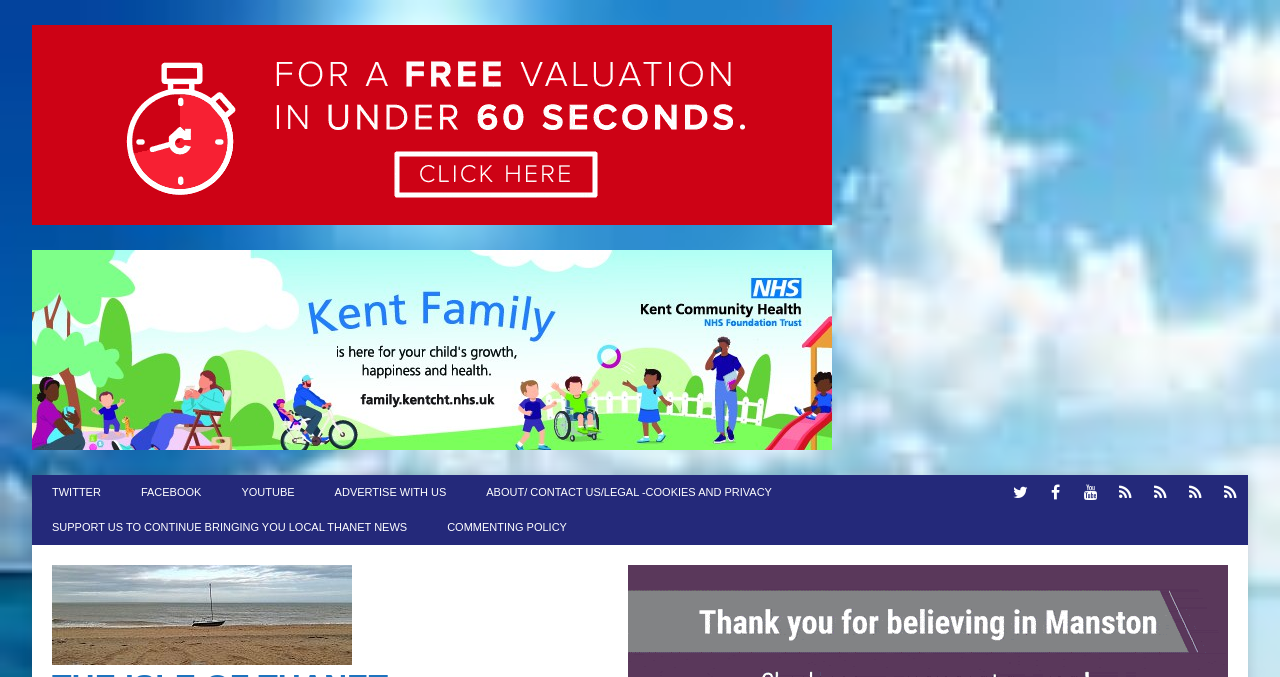Pinpoint the bounding box coordinates of the element that must be clicked to accomplish the following instruction: "Read about the Isle Of Thanet News". The coordinates should be in the format of four float numbers between 0 and 1, i.e., [left, top, right, bottom].

[0.041, 0.954, 0.275, 0.977]